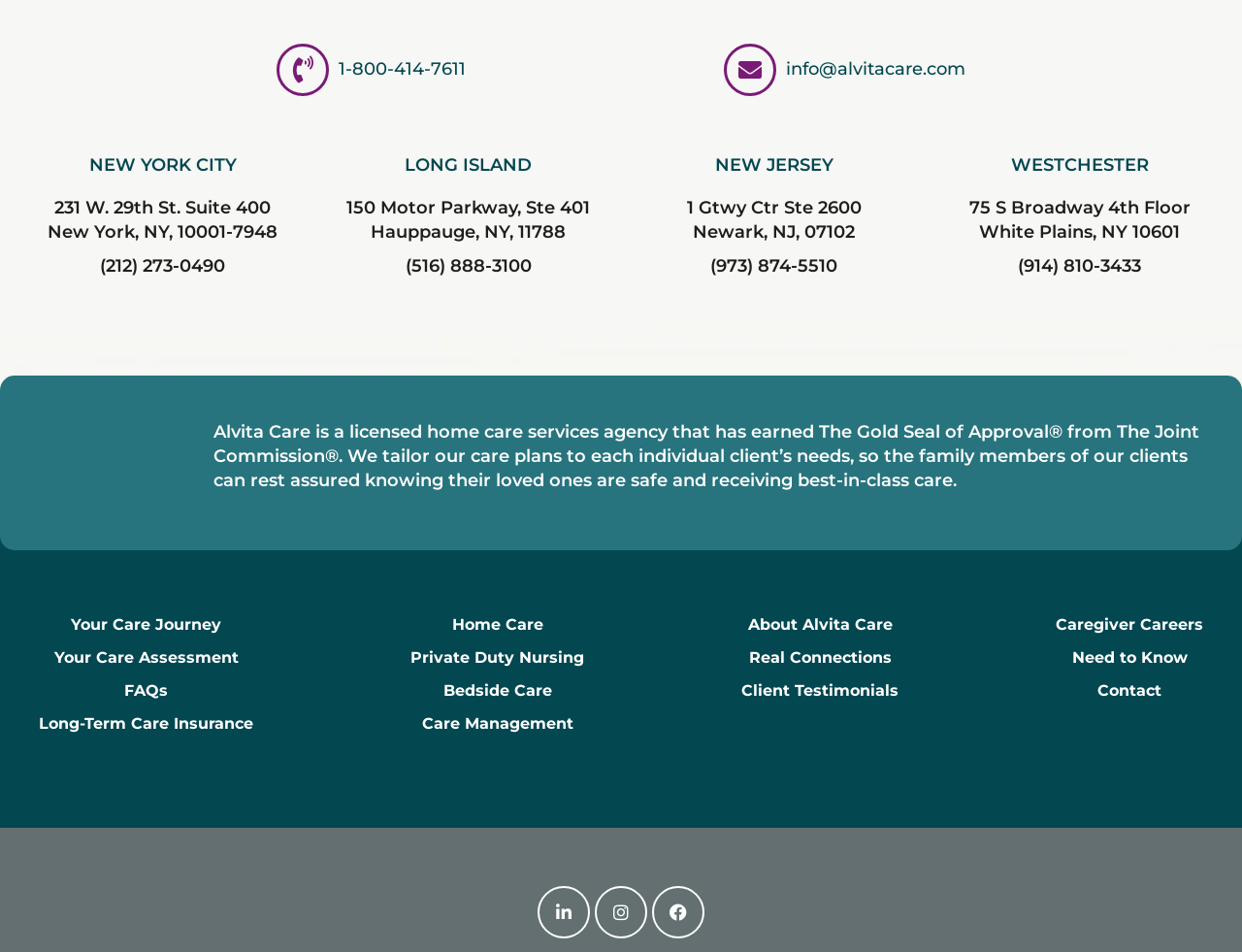Determine the bounding box coordinates for the area you should click to complete the following instruction: "Click on the login/register link".

None